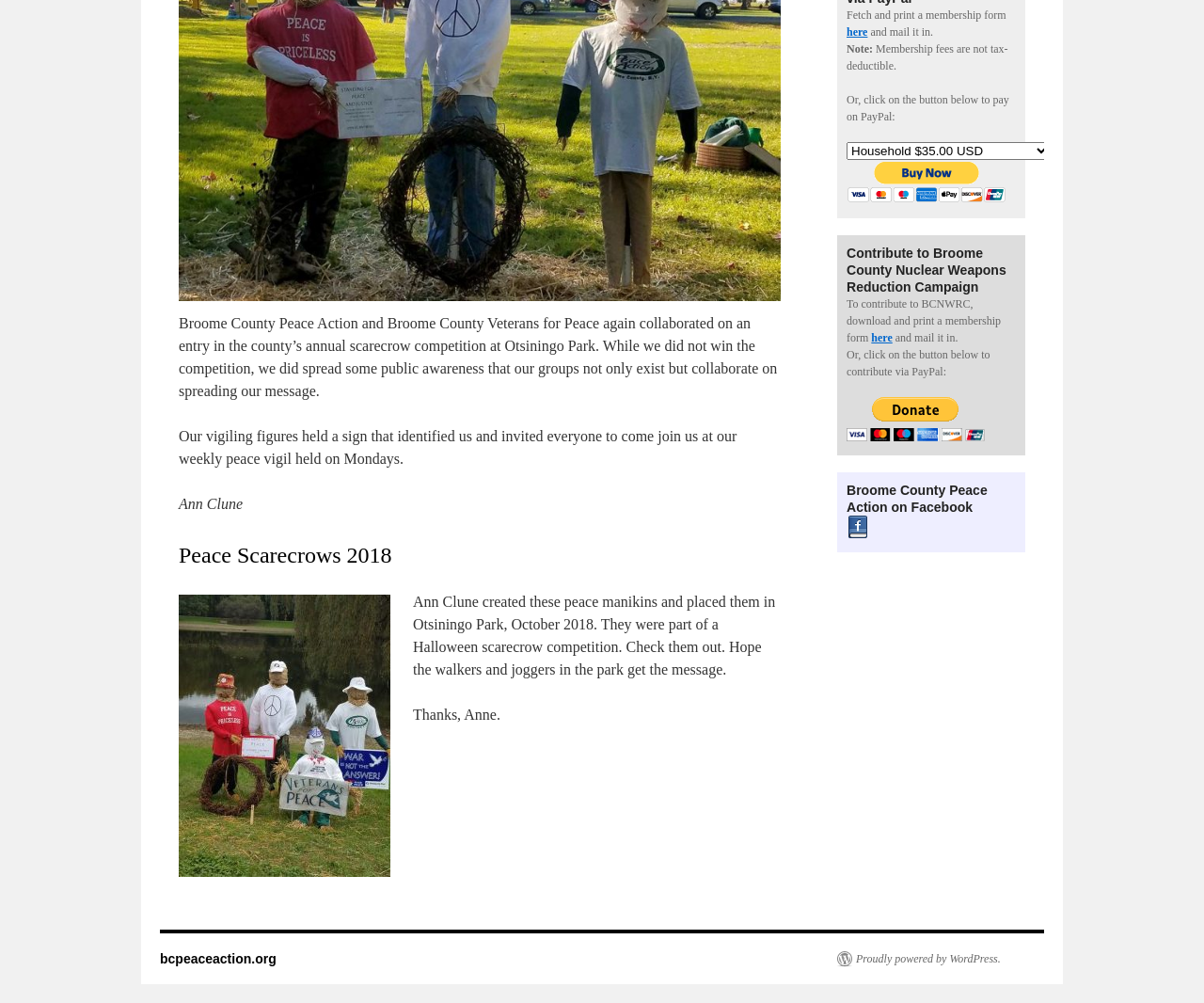Find the bounding box coordinates for the HTML element described as: "Proudly powered by WordPress.". The coordinates should consist of four float values between 0 and 1, i.e., [left, top, right, bottom].

[0.695, 0.949, 0.831, 0.964]